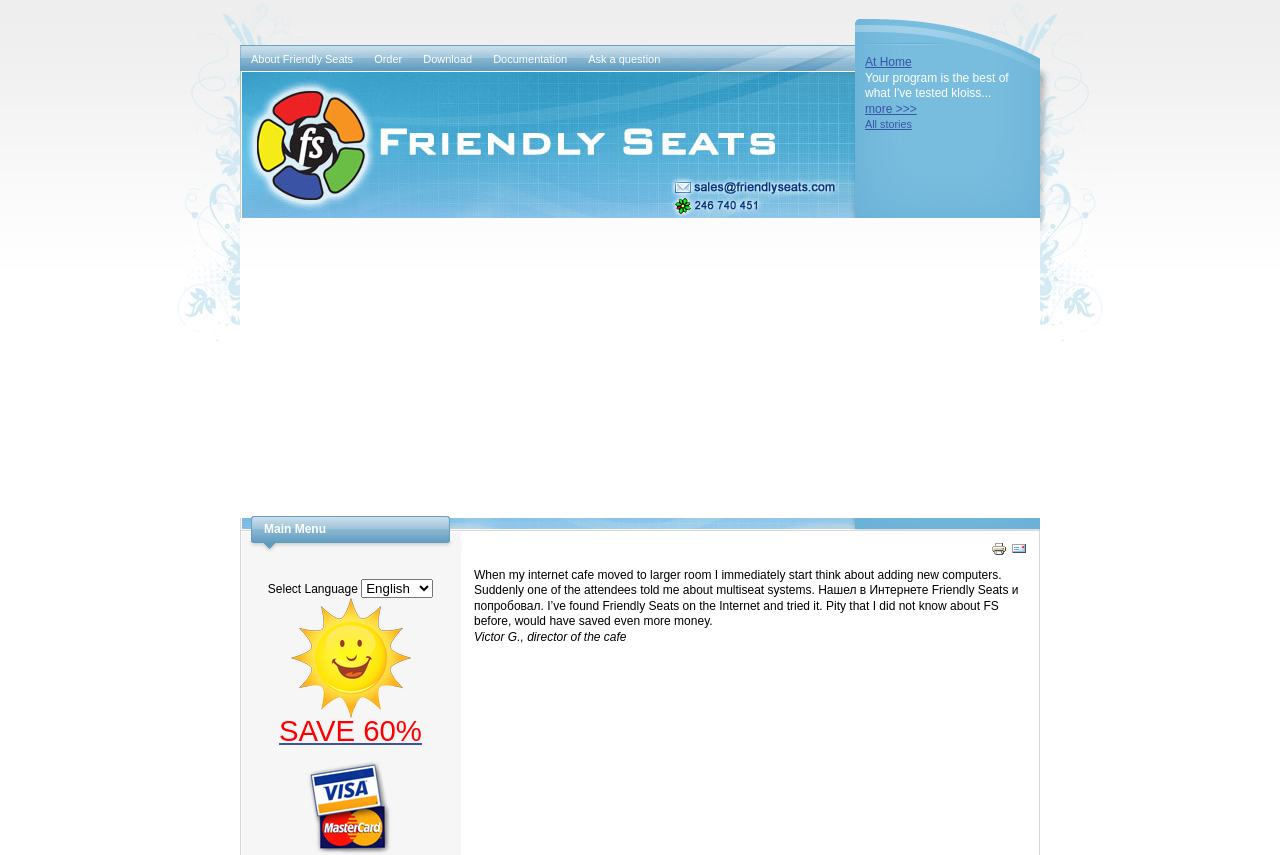What is the language selection option?
Examine the screenshot and reply with a single word or phrase.

Select Language